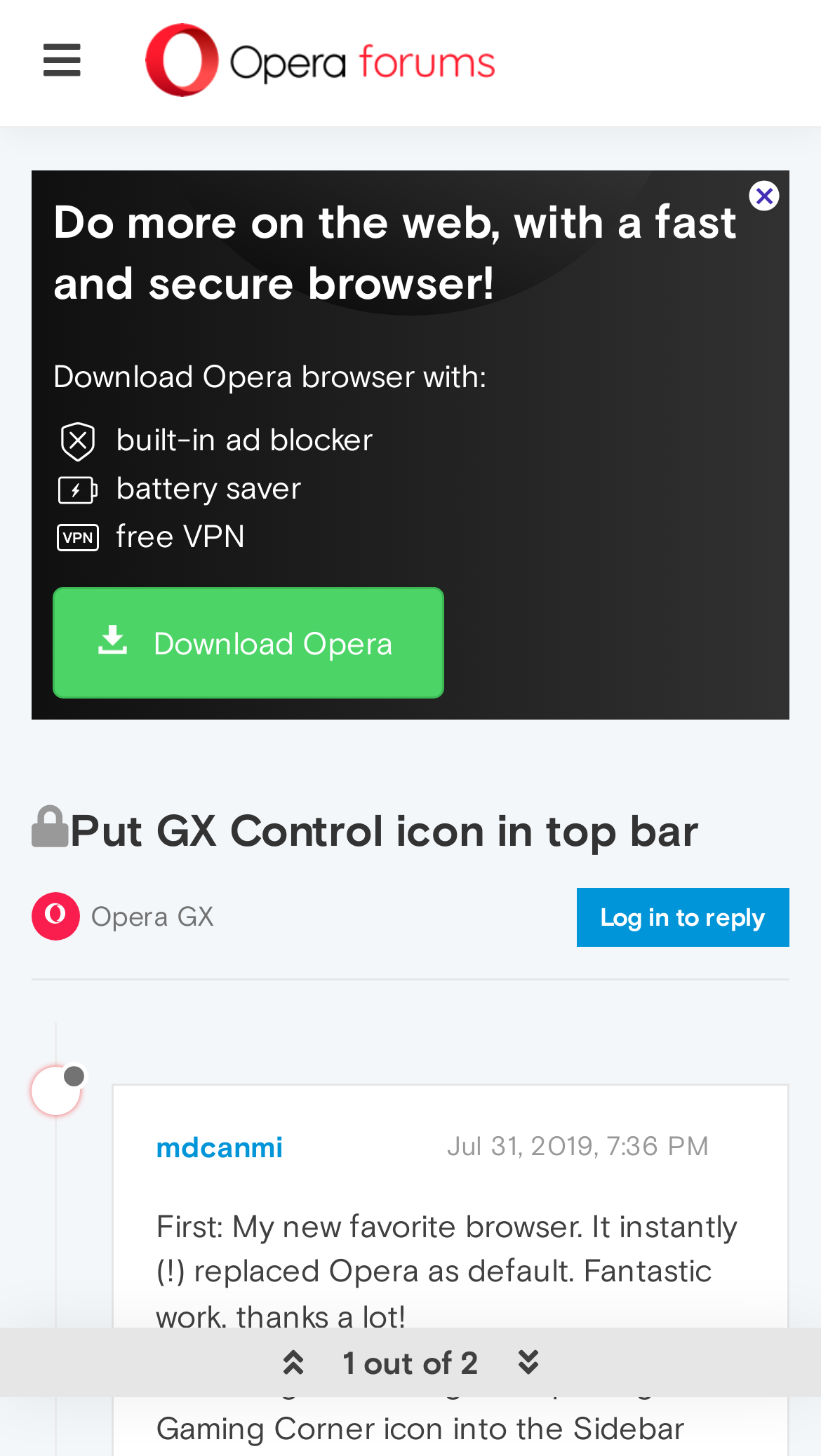Please look at the image and answer the question with a detailed explanation: When was the original post made?

The webpage shows a link 'Jul 31, 2019, 7:36 PM' which indicates the timestamp of the original post.